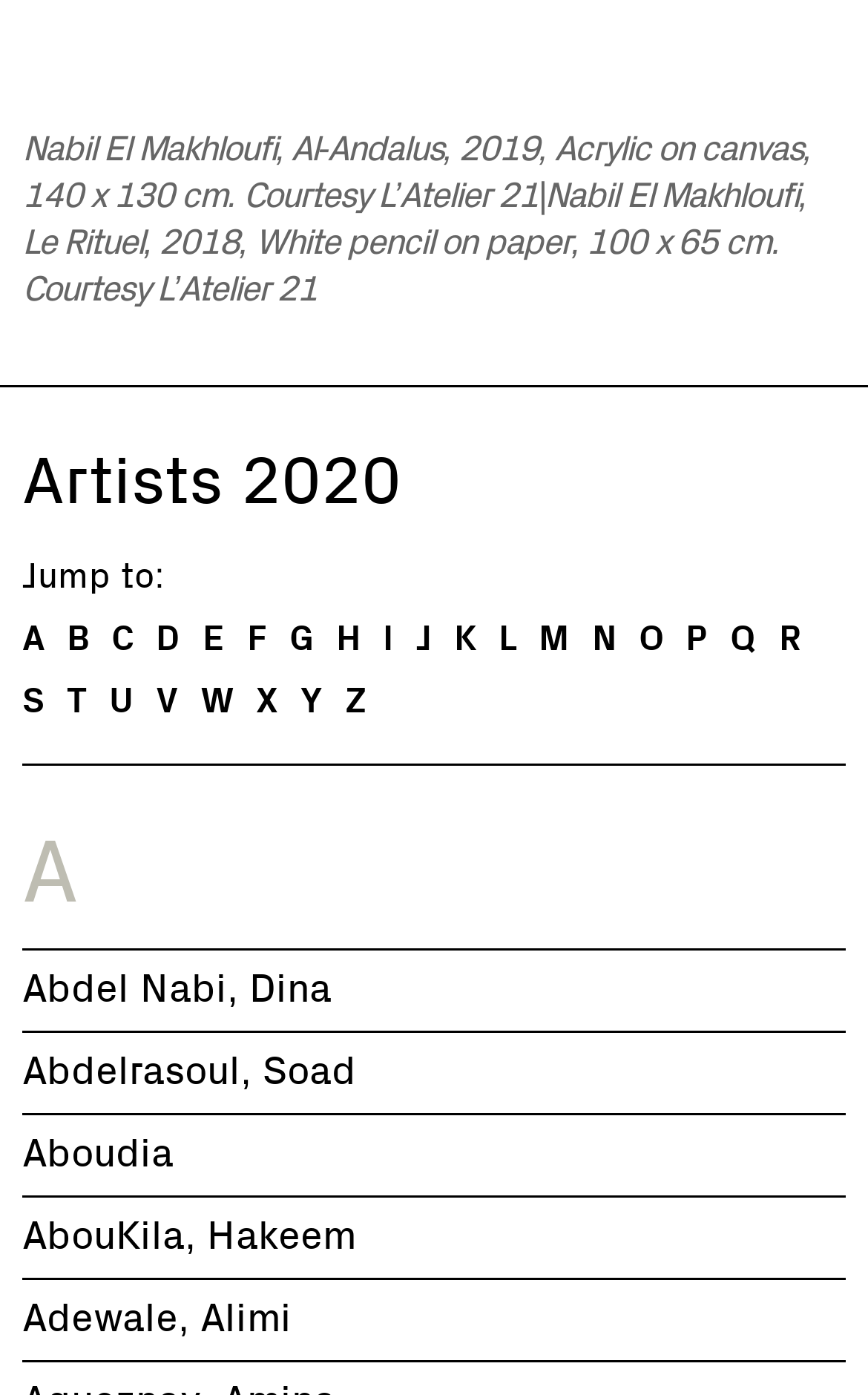Please identify the coordinates of the bounding box for the clickable region that will accomplish this instruction: "Select the letter A".

[0.026, 0.436, 0.051, 0.478]